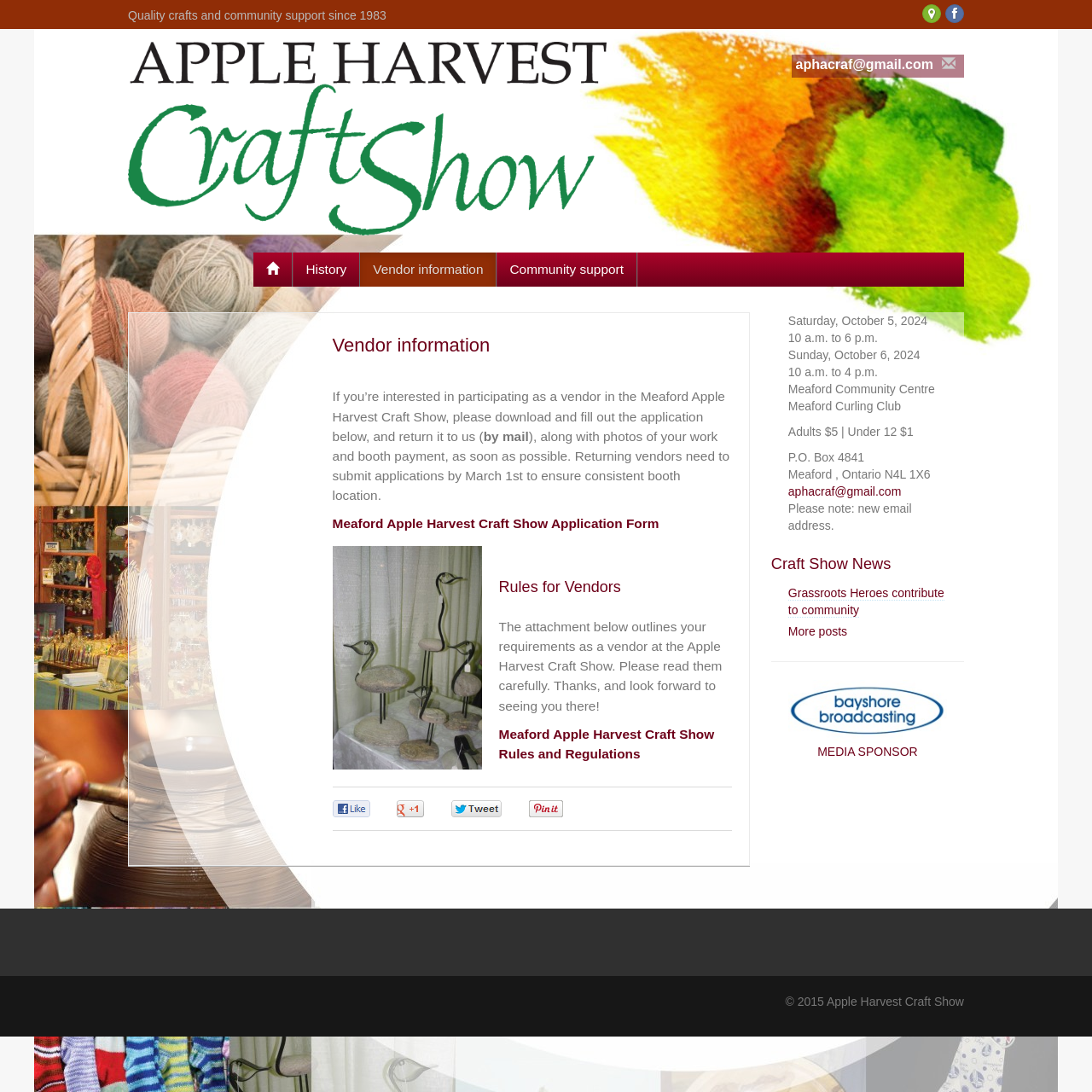Identify the bounding box coordinates for the element that needs to be clicked to fulfill this instruction: "View product details". Provide the coordinates in the format of four float numbers between 0 and 1: [left, top, right, bottom].

None